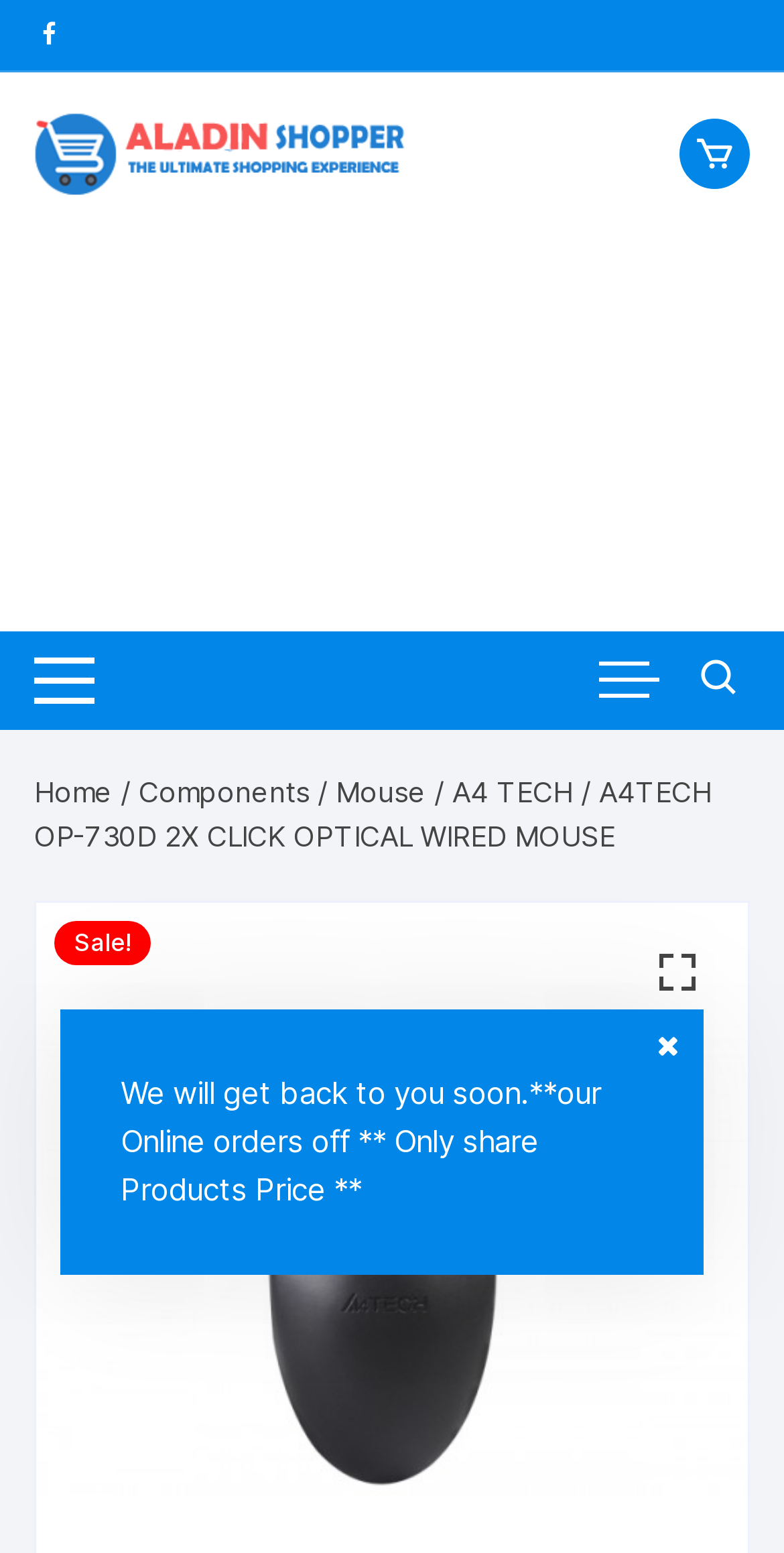Analyze and describe the webpage in a detailed narrative.

The webpage appears to be an e-commerce website, specifically a product page for the "A4TECH OP-730D 2X CLICK OPTICAL WIRED MOUSE" on aladinshopper, a retail and online shop in Bangladesh. 

At the top left, there is a logo of aladinshopper, accompanied by a link with a shopping cart icon. On the top right, there are three buttons, likely for user account or cart management. 

Below the top section, there is a large advertisement iframe that spans the entire width of the page. 

Underneath the advertisement, there are navigation links, including "Home", "Components", "Mouse", and "A4 TECH", which are separated by forward slashes. The current page is highlighted, as indicated by the text "A4TECH OP-730D 2X CLICK OPTICAL WIRED MOUSE" next to the navigation links. 

On the right side of the navigation links, there is a "Sale!" notification. Next to it, there is a search button with a magnifying glass icon. 

At the bottom of the page, there is a notice that says "We will get back to you soon. **our Online orders off ** Only share Products Price **", which appears to be a temporary message or announcement from the website.